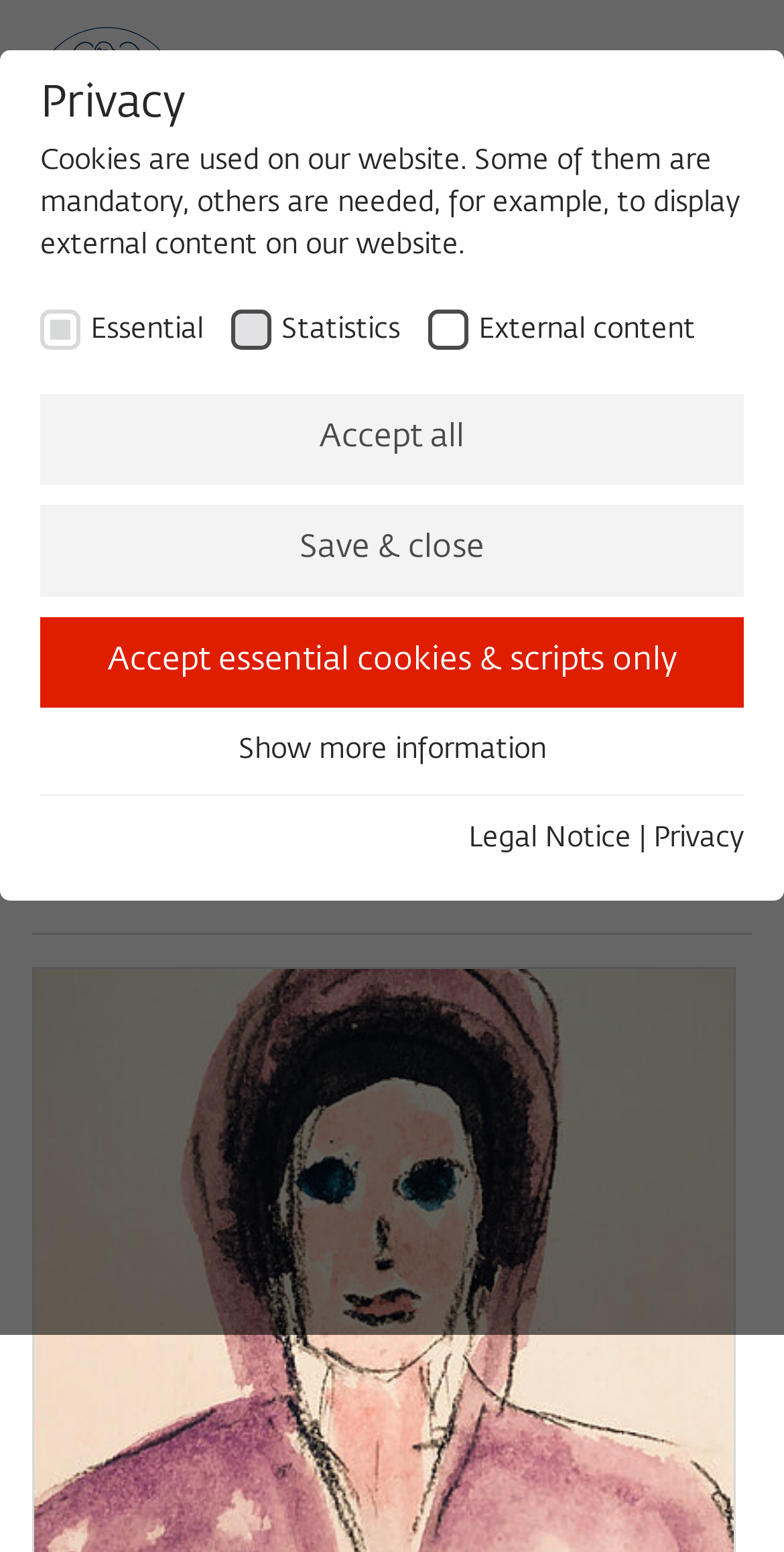Please provide the bounding box coordinates for the element that needs to be clicked to perform the instruction: "Toggle navigation". The coordinates must consist of four float numbers between 0 and 1, formatted as [left, top, right, bottom].

None